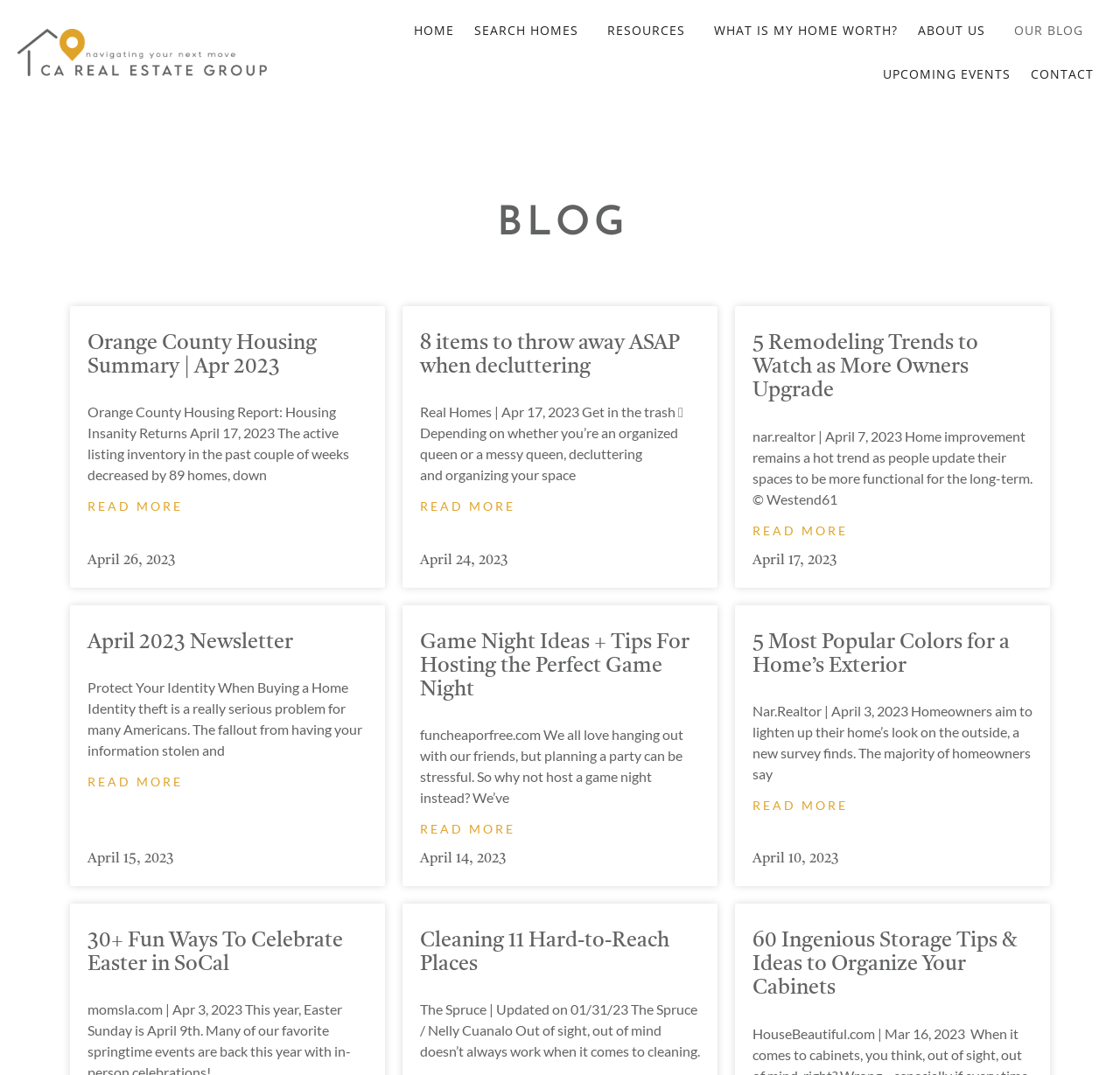Please provide a one-word or phrase answer to the question: 
How many articles are on this page?

5